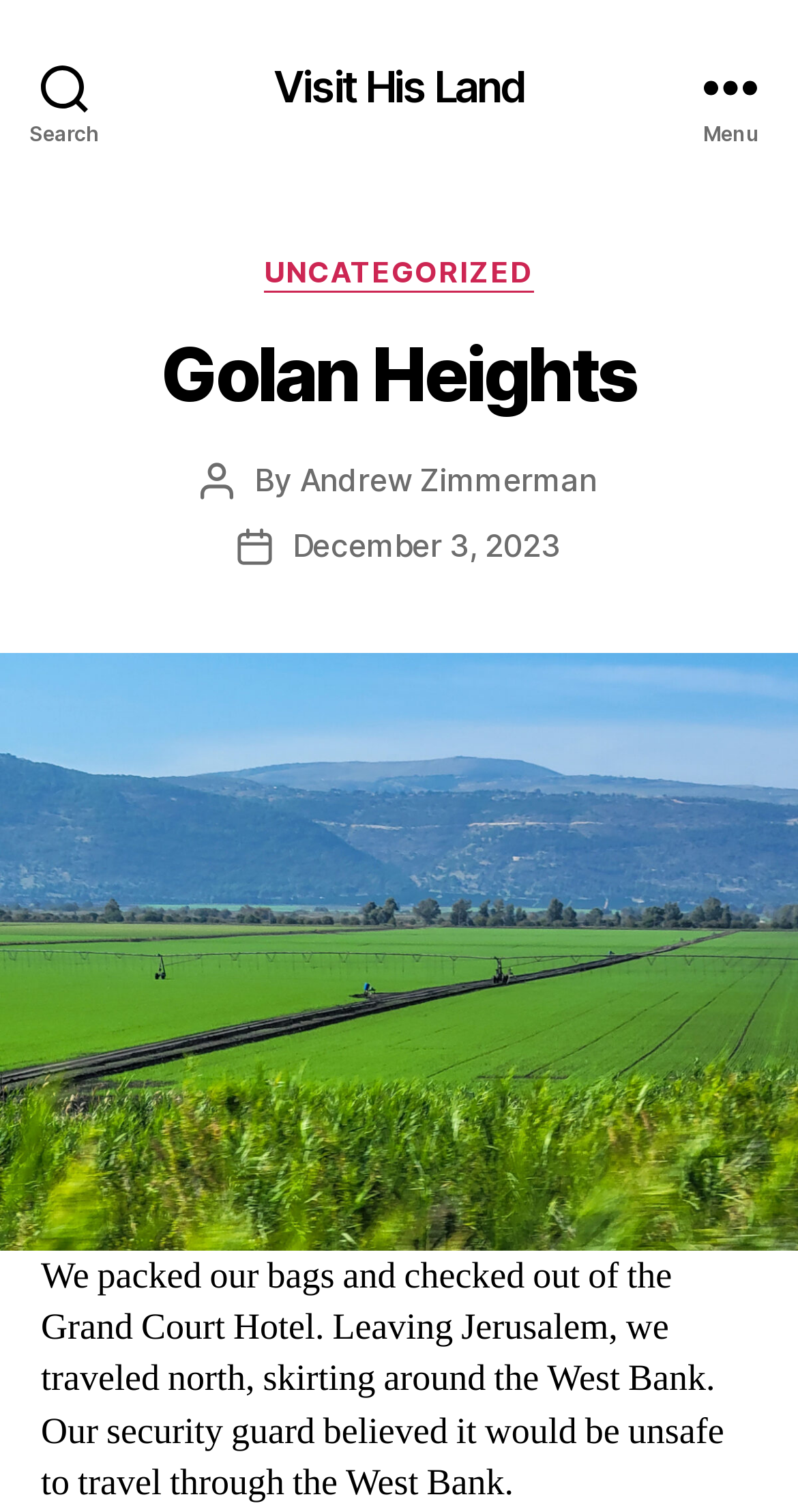Calculate the bounding box coordinates of the UI element given the description: "Andrew Zimmerman".

[0.376, 0.304, 0.748, 0.33]